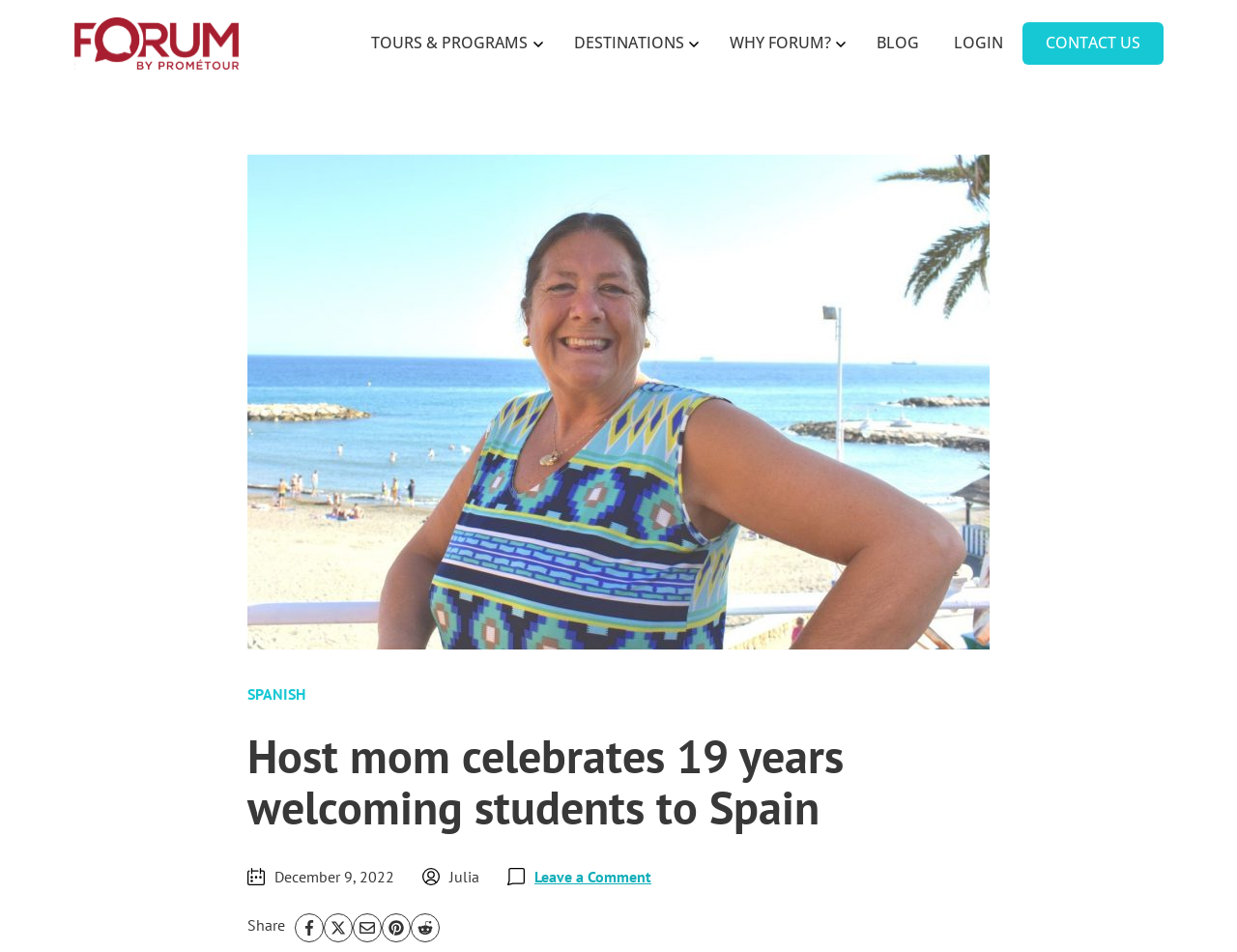Please provide a comprehensive answer to the question below using the information from the image: Who is the author of the article?

I looked for the author of the article and found the name 'Julia' next to the date of the article.